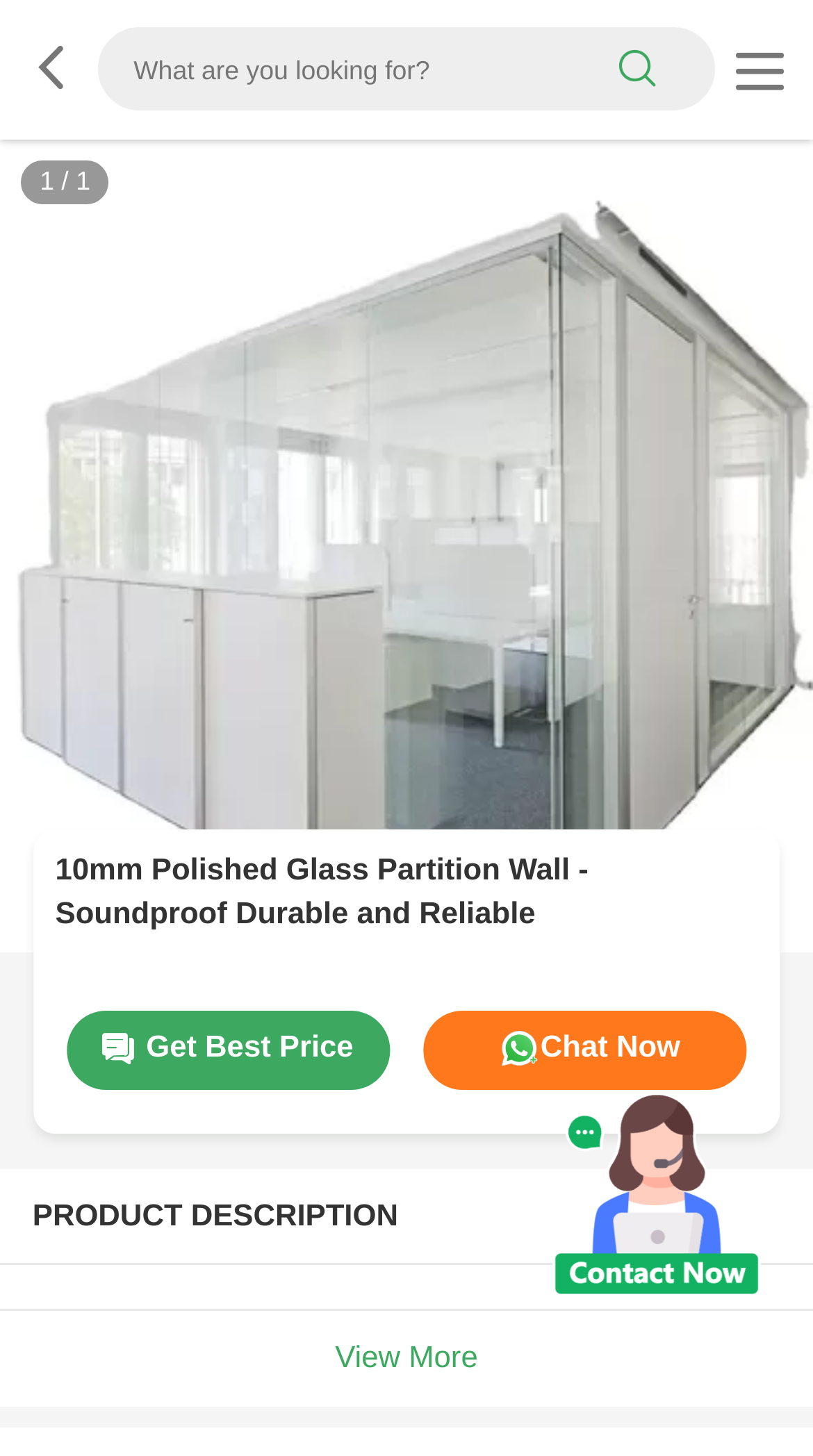Please analyze the image and provide a thorough answer to the question:
What is the category of the product described?

The webpage describes the product as a '10mm Polished Glass Partition Wall - Soundproof Durable and Reliable', which suggests that it belongs to the category of glass room dividers. This category is also mentioned in the meta description of the webpage.